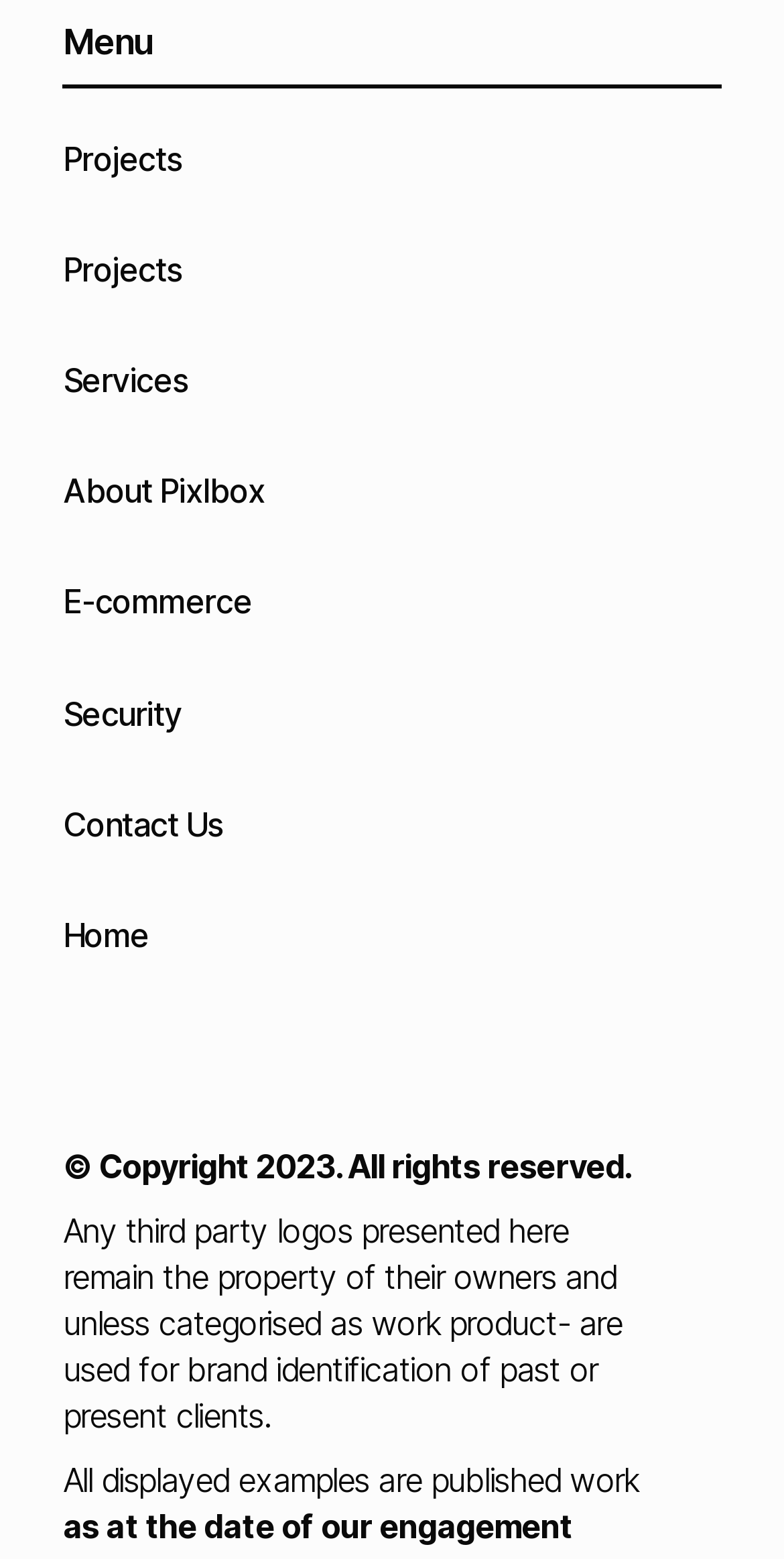How many StaticText elements are at the bottom of the page?
Using the image, give a concise answer in the form of a single word or short phrase.

3